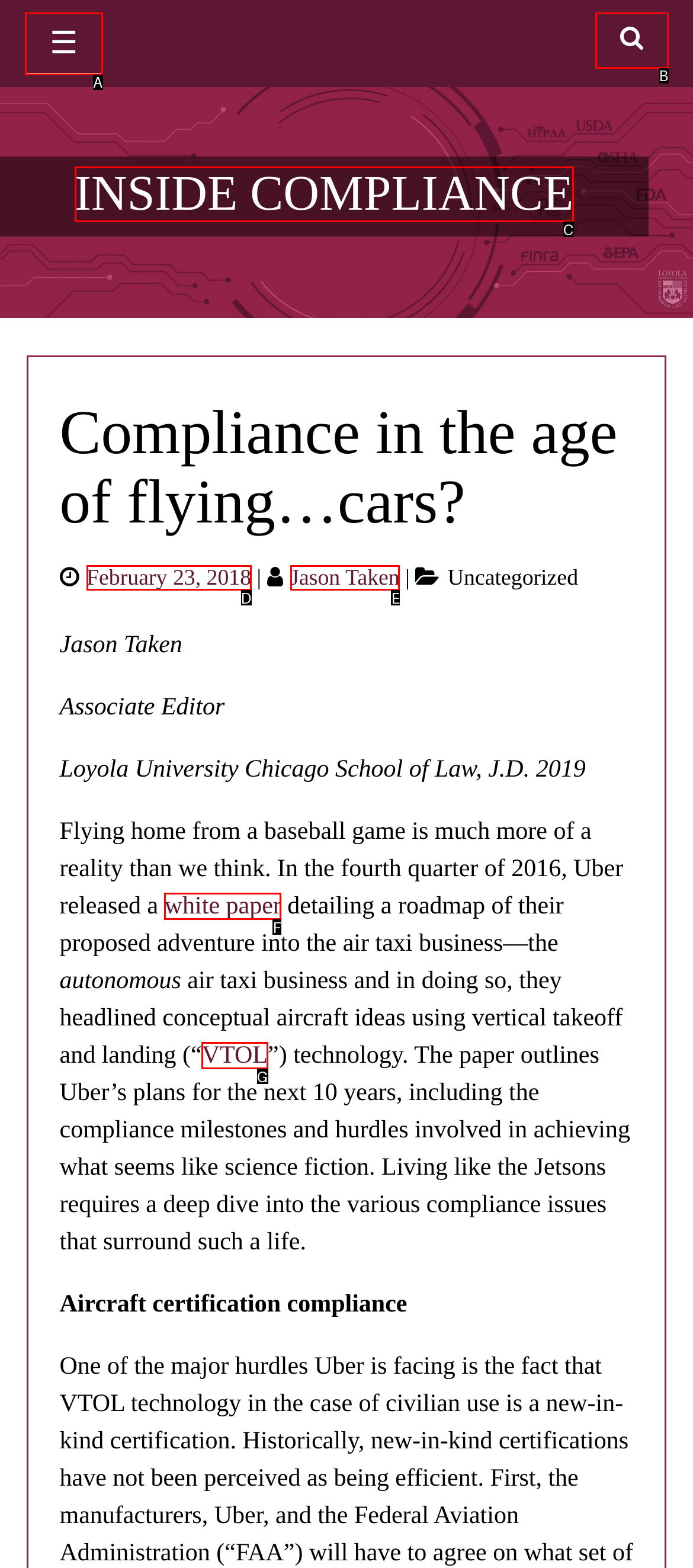Select the HTML element that best fits the description: INSIDE COMPLIANCE
Respond with the letter of the correct option from the choices given.

C